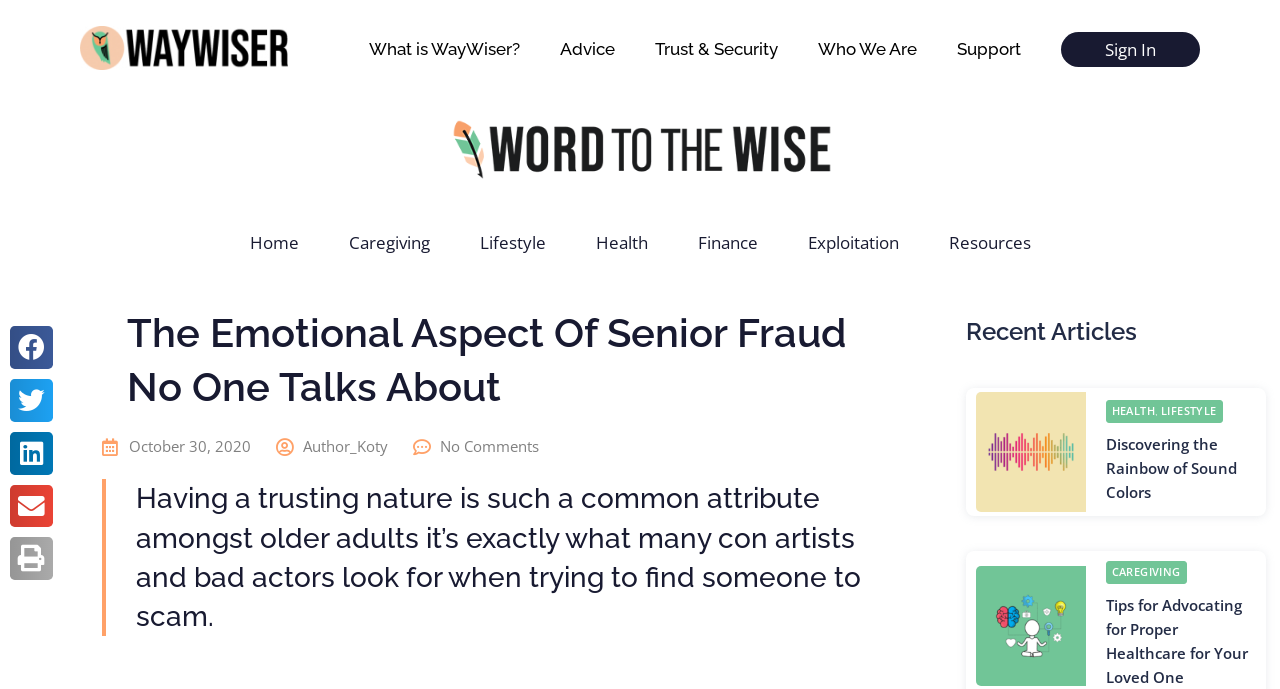What are the categories of articles on the website?
Utilize the image to construct a detailed and well-explained answer.

The categories of articles on the website can be determined by looking at the links located at the top of the webpage, which include 'Home', 'Caregiving', 'Lifestyle', 'Health', 'Finance', 'Exploitation', and 'Resources'.